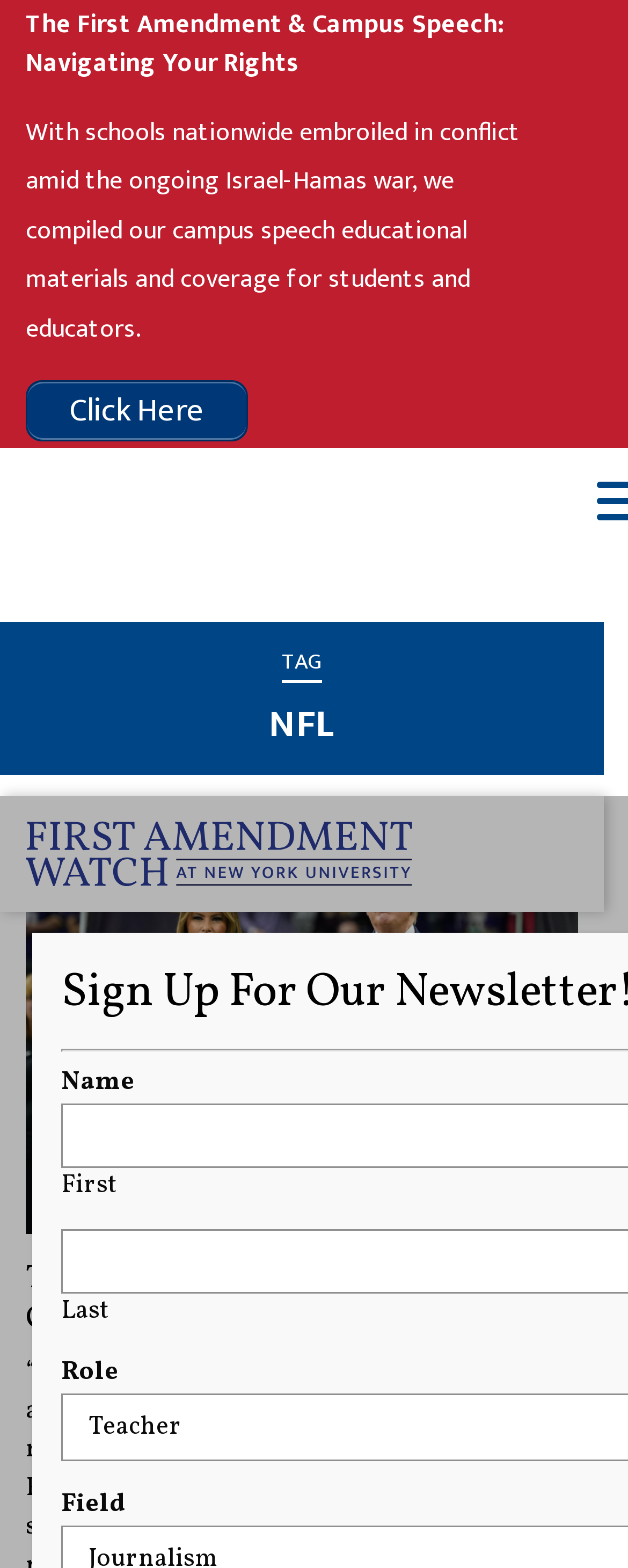Calculate the bounding box coordinates of the UI element given the description: "Read More".

[0.705, 0.638, 0.921, 0.665]